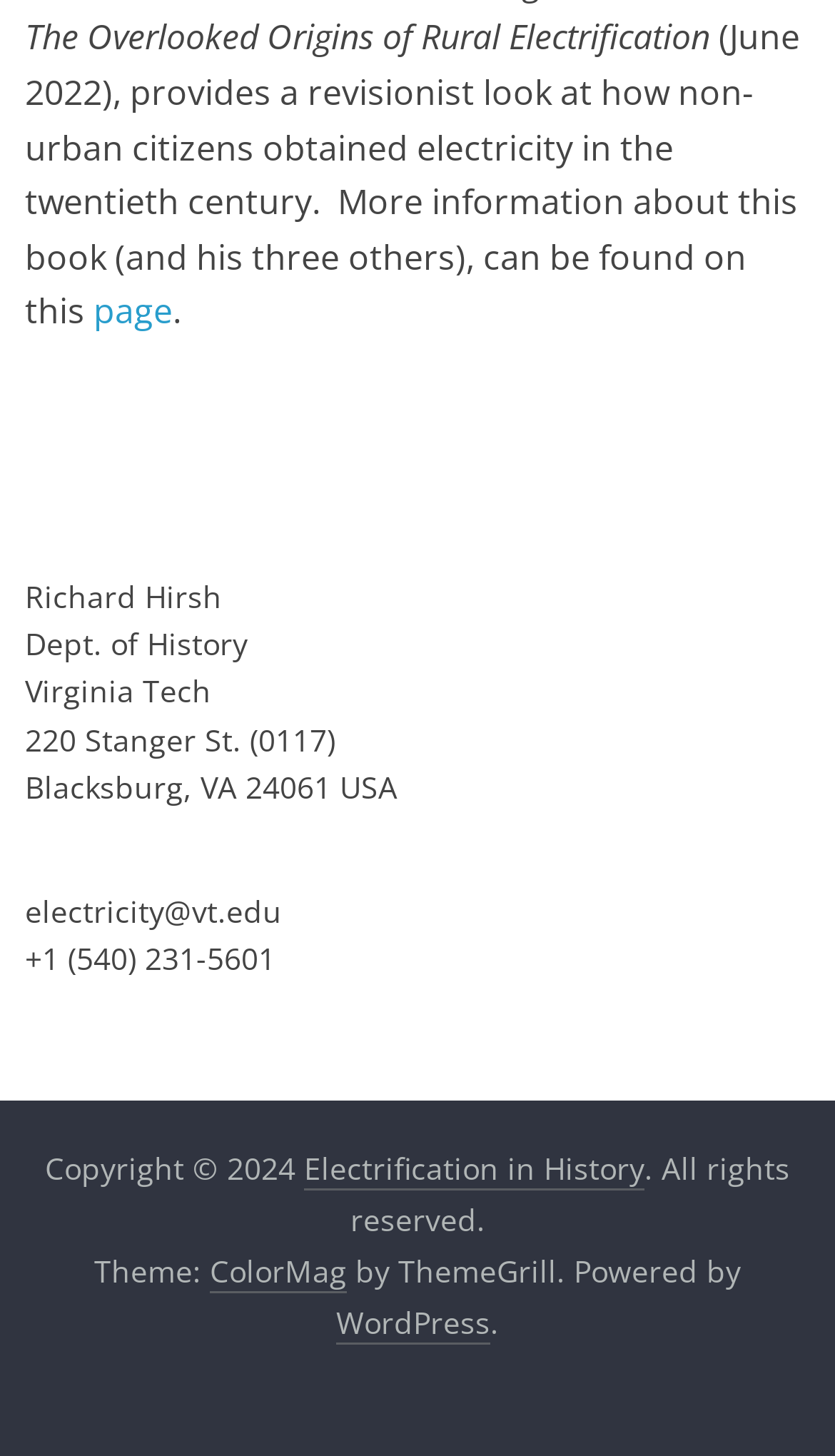Predict the bounding box of the UI element based on the description: "Electrification in History". The coordinates should be four float numbers between 0 and 1, formatted as [left, top, right, bottom].

[0.364, 0.789, 0.772, 0.818]